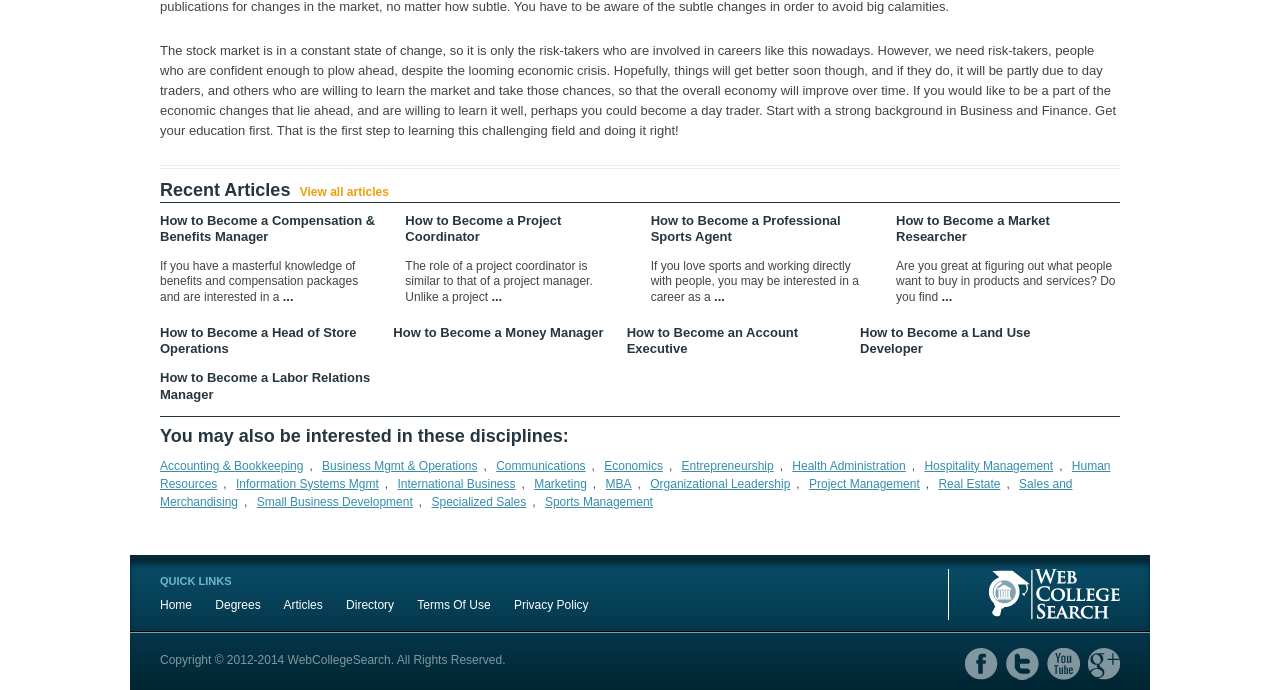Locate the bounding box coordinates of the UI element described by: "QUICK LINKS". The bounding box coordinates should consist of four float numbers between 0 and 1, i.e., [left, top, right, bottom].

[0.125, 0.833, 0.181, 0.85]